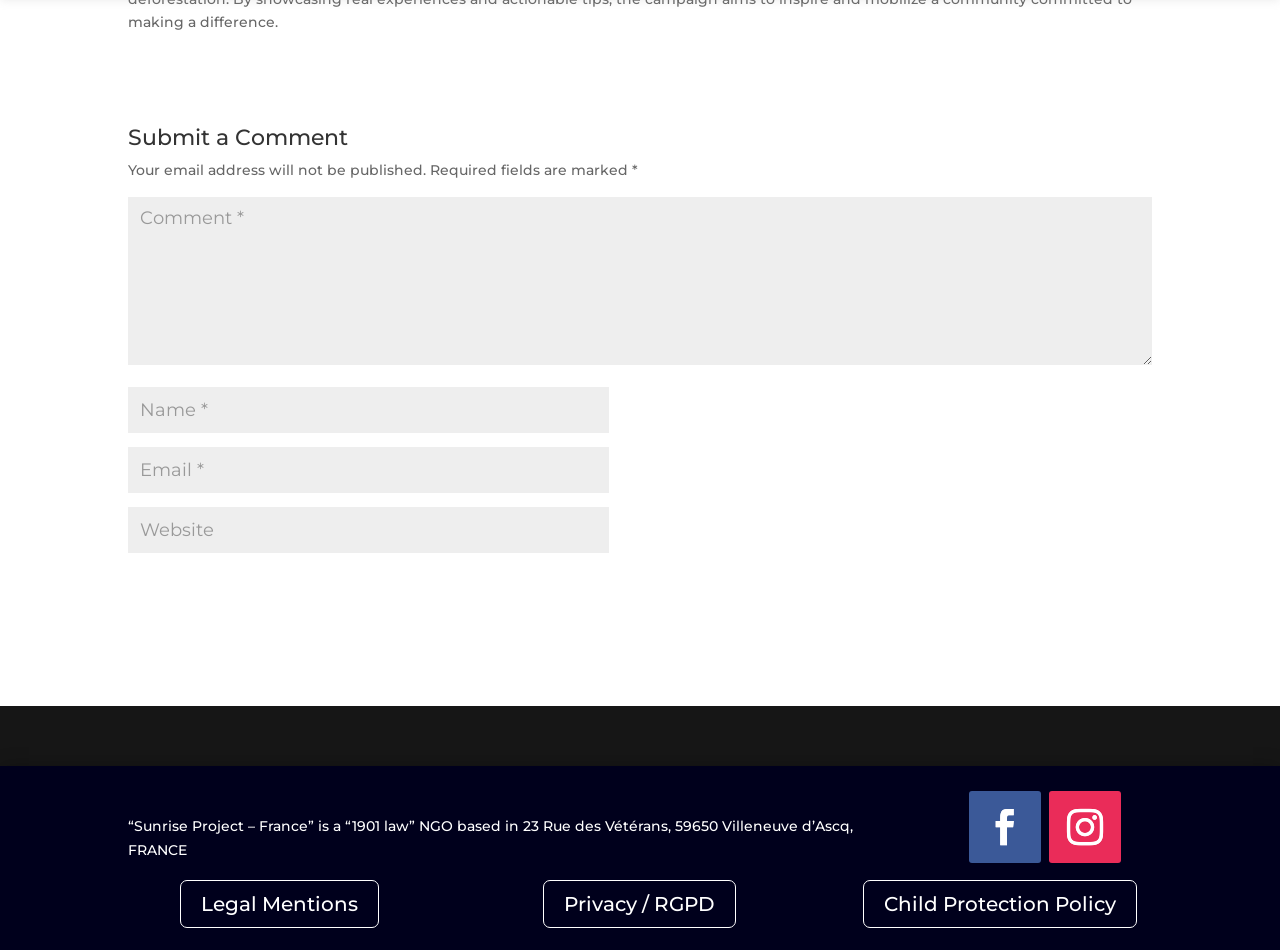Can you find the bounding box coordinates for the UI element given this description: "input value="Email *" aria-describedby="email-notes" name="email""? Provide the coordinates as four float numbers between 0 and 1: [left, top, right, bottom].

[0.1, 0.47, 0.476, 0.519]